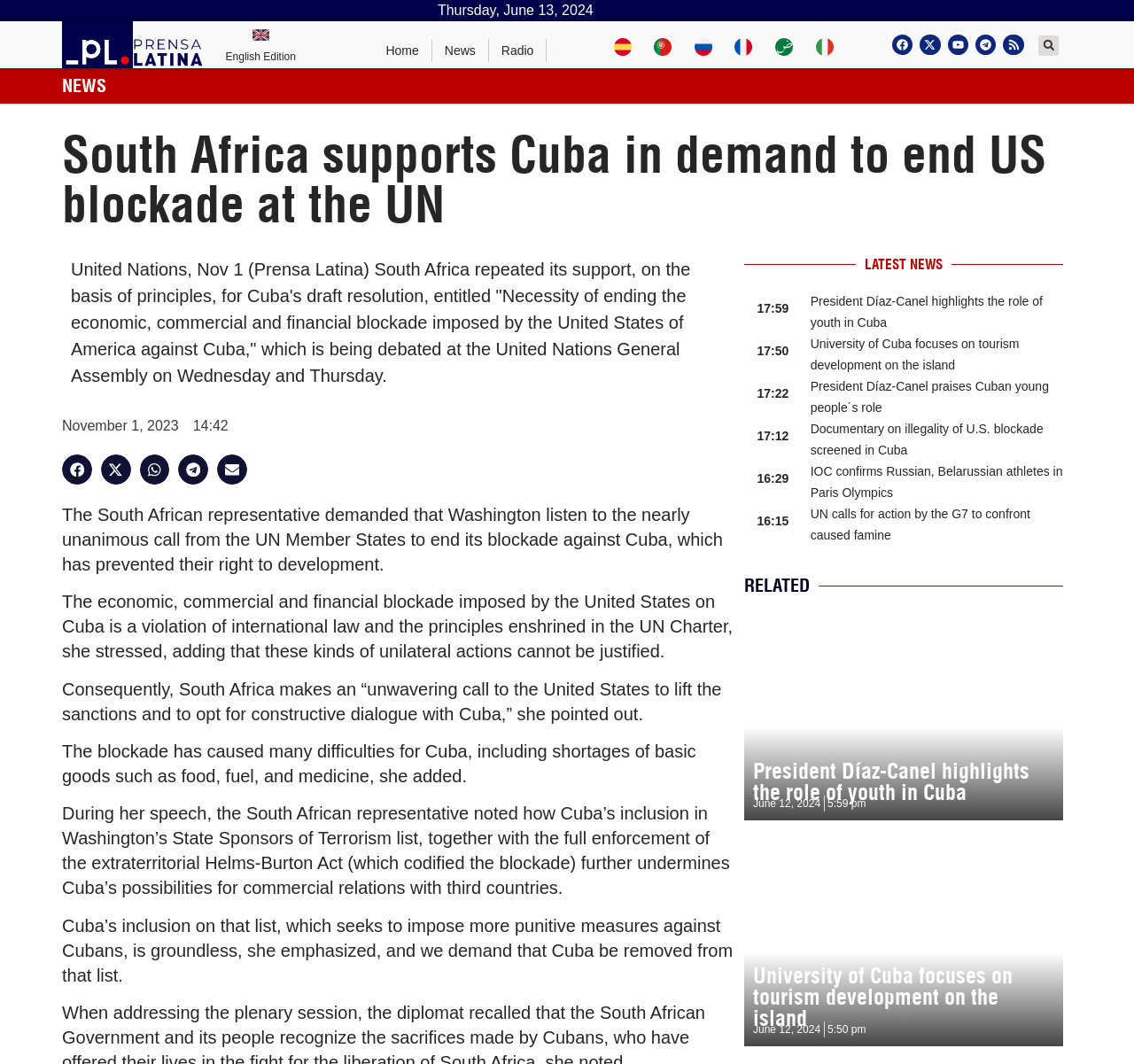Show the bounding box coordinates for the element that needs to be clicked to execute the following instruction: "Search for something". Provide the coordinates in the form of four float numbers between 0 and 1, i.e., [left, top, right, bottom].

[0.912, 0.032, 0.938, 0.052]